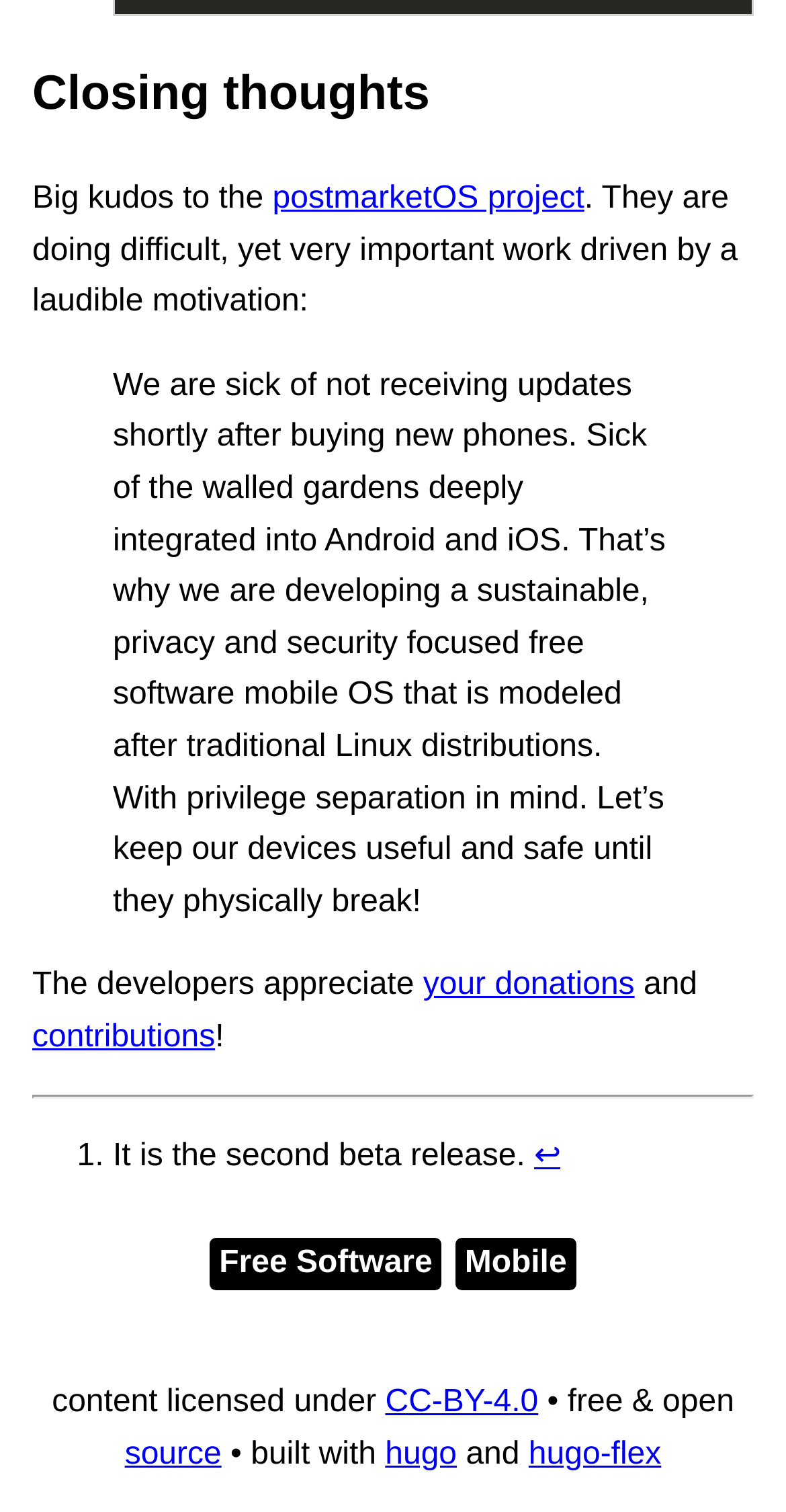How can one support the project?
Based on the image, answer the question with as much detail as possible.

One can support the project by making donations and contributions, as mentioned in the article, which will help the developers to continue their work on the project.